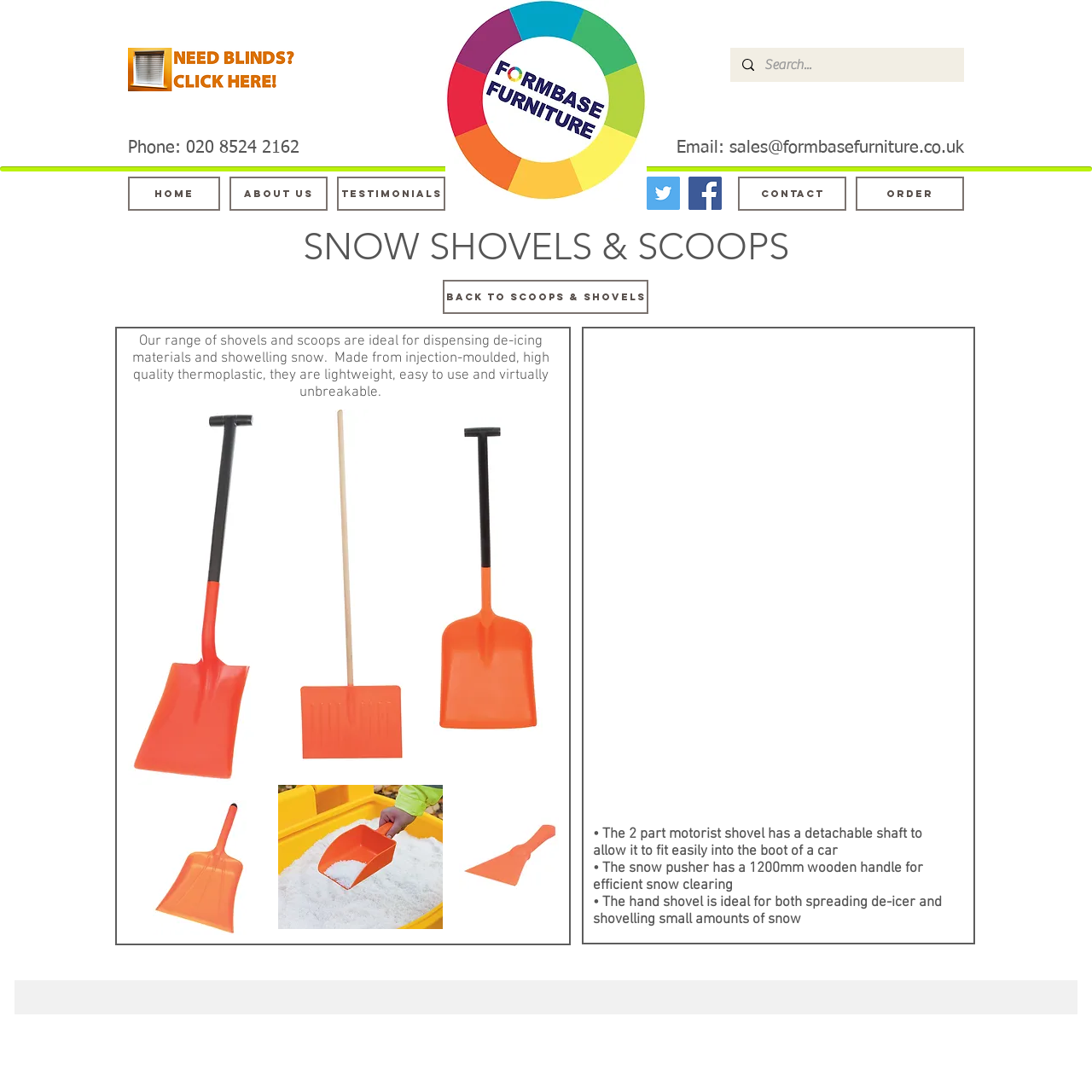Bounding box coordinates are to be given in the format (top-left x, top-left y, bottom-right x, bottom-right y). All values must be floating point numbers between 0 and 1. Provide the bounding box coordinate for the UI element described as: aria-label="Search..." name="q" placeholder="Search..."

[0.7, 0.044, 0.85, 0.075]